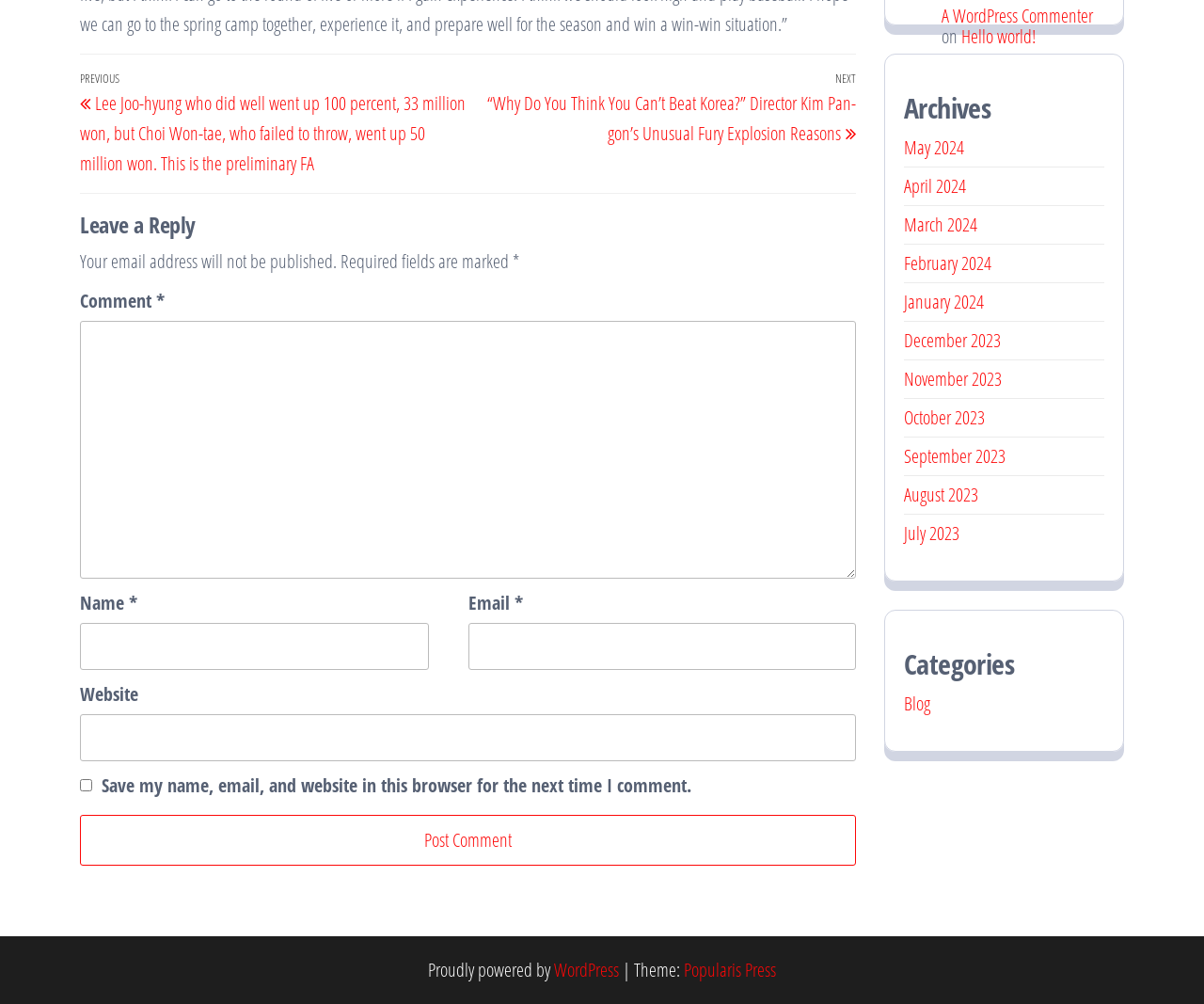Give the bounding box coordinates for this UI element: "parent_node: Email * aria-describedby="email-notes" name="email"". The coordinates should be four float numbers between 0 and 1, arranged as [left, top, right, bottom].

[0.389, 0.62, 0.711, 0.667]